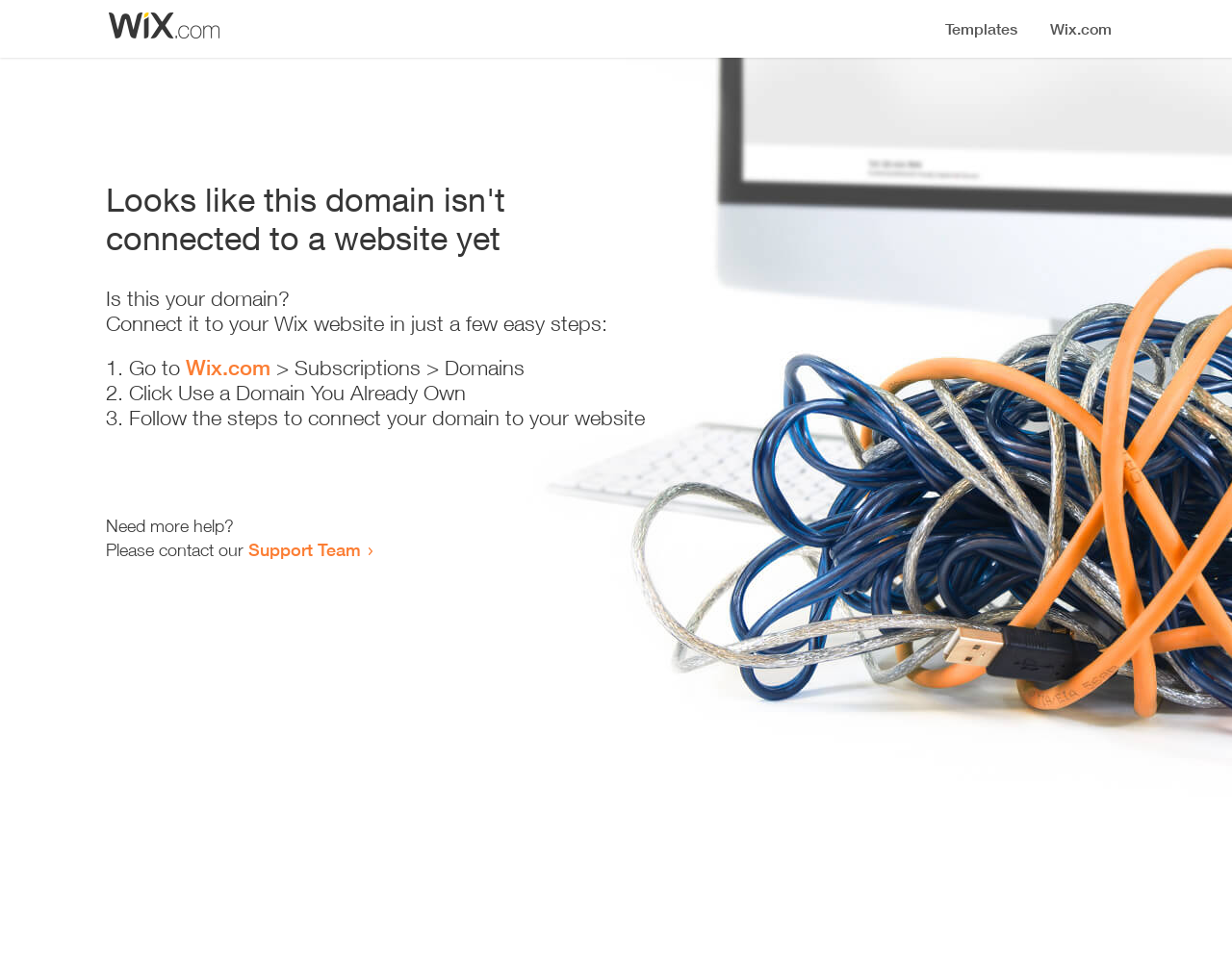Using the information in the image, could you please answer the following question in detail:
What is the current status of this domain?

The webpage indicates that the domain is not connected to a website yet, as stated in the heading 'Looks like this domain isn't connected to a website yet'.